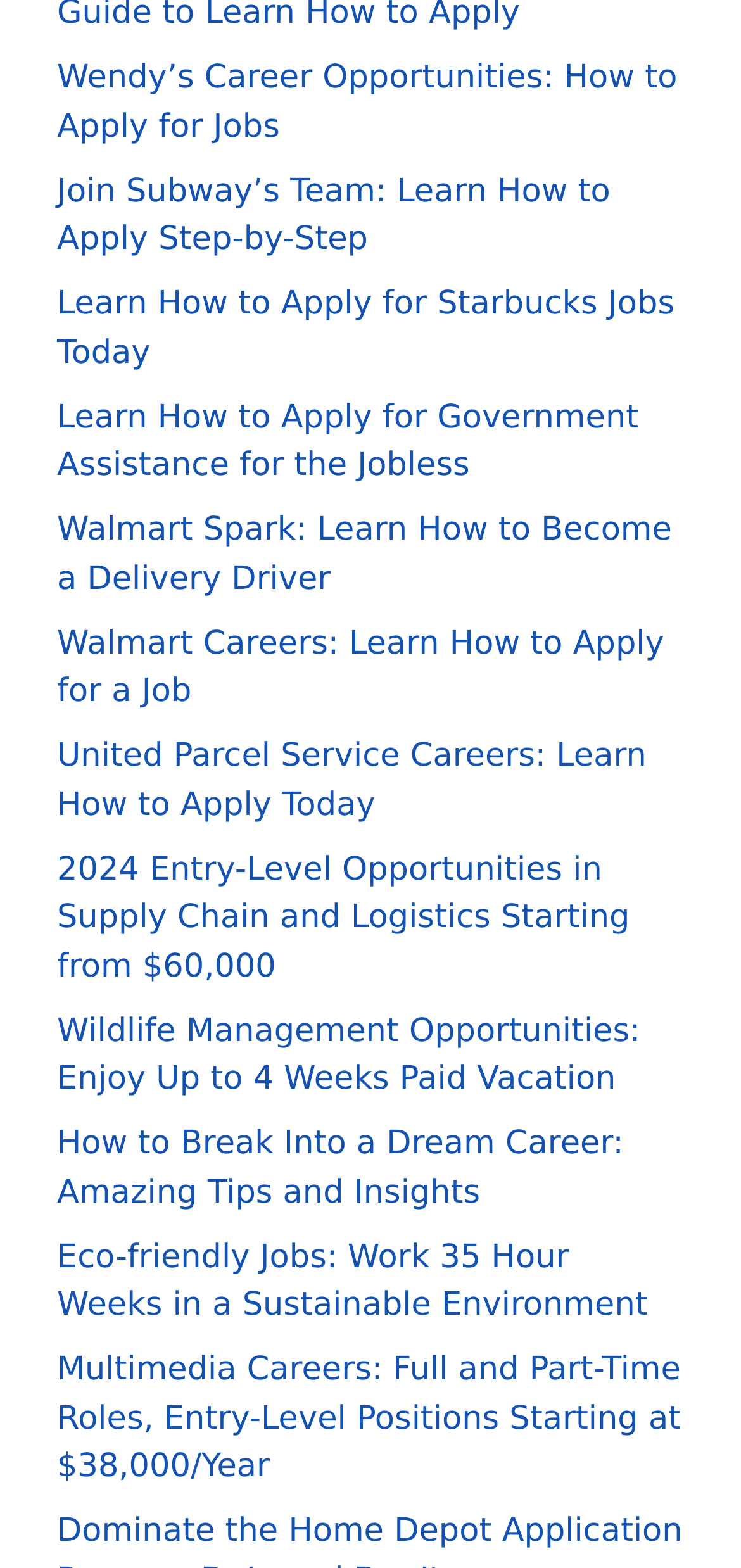Identify the bounding box coordinates for the element you need to click to achieve the following task: "Learn about Starbucks job opportunities". The coordinates must be four float values ranging from 0 to 1, formatted as [left, top, right, bottom].

[0.077, 0.182, 0.91, 0.237]